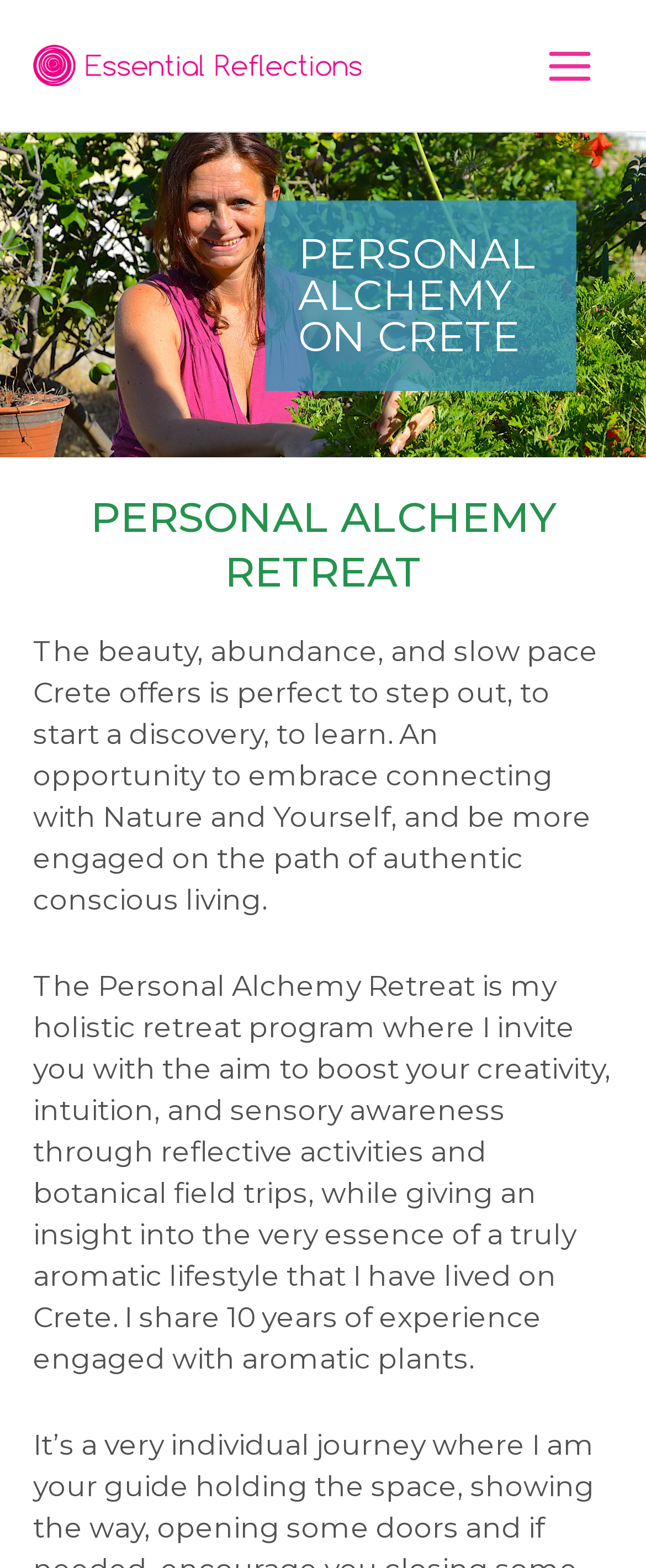Provide the bounding box coordinates, formatted as (top-left x, top-left y, bottom-right x, bottom-right y), with all values being floating point numbers between 0 and 1. Identify the bounding box of the UI element that matches the description: Main Menu

[0.816, 0.014, 0.949, 0.069]